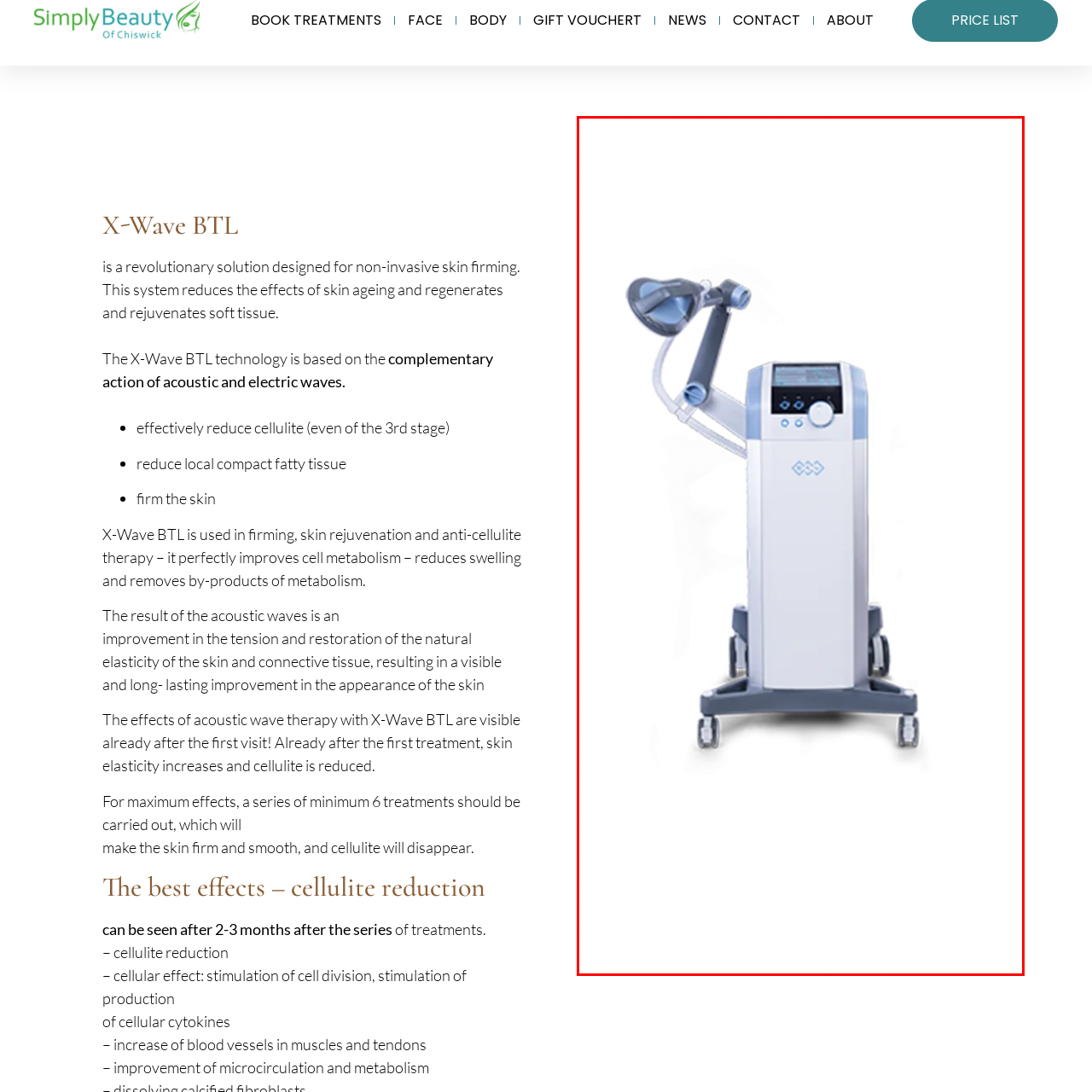Focus on the section marked by the red bounding box and reply with a single word or phrase: What is the ideal use of the device?

Aesthetic treatments